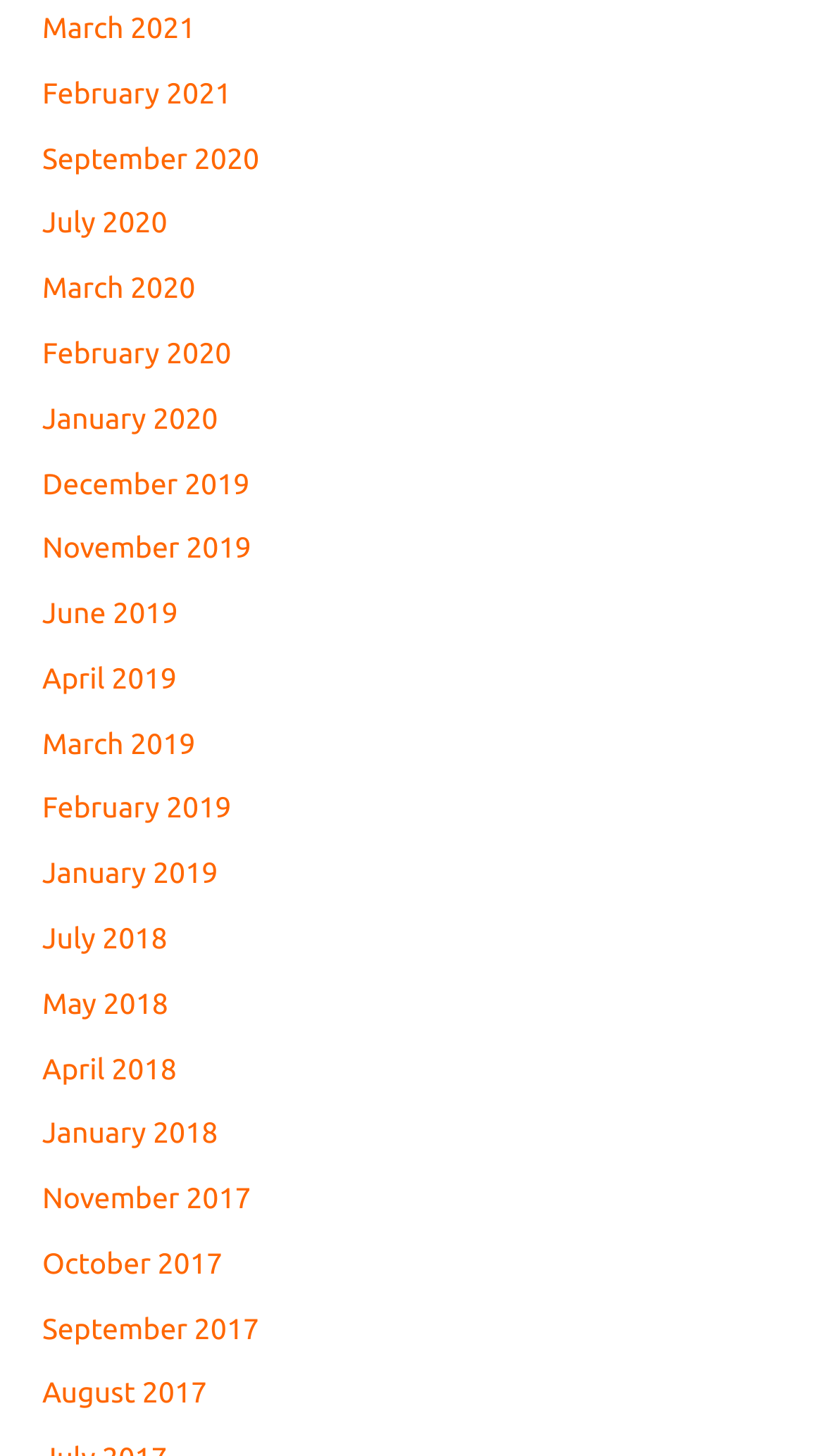How many months are listed in 2020?
Examine the image and provide an in-depth answer to the question.

By counting the links related to 2020, I found that there are 5 months listed in 2020, which are March 2020, February 2020, January 2020, July 2020, and September 2020.